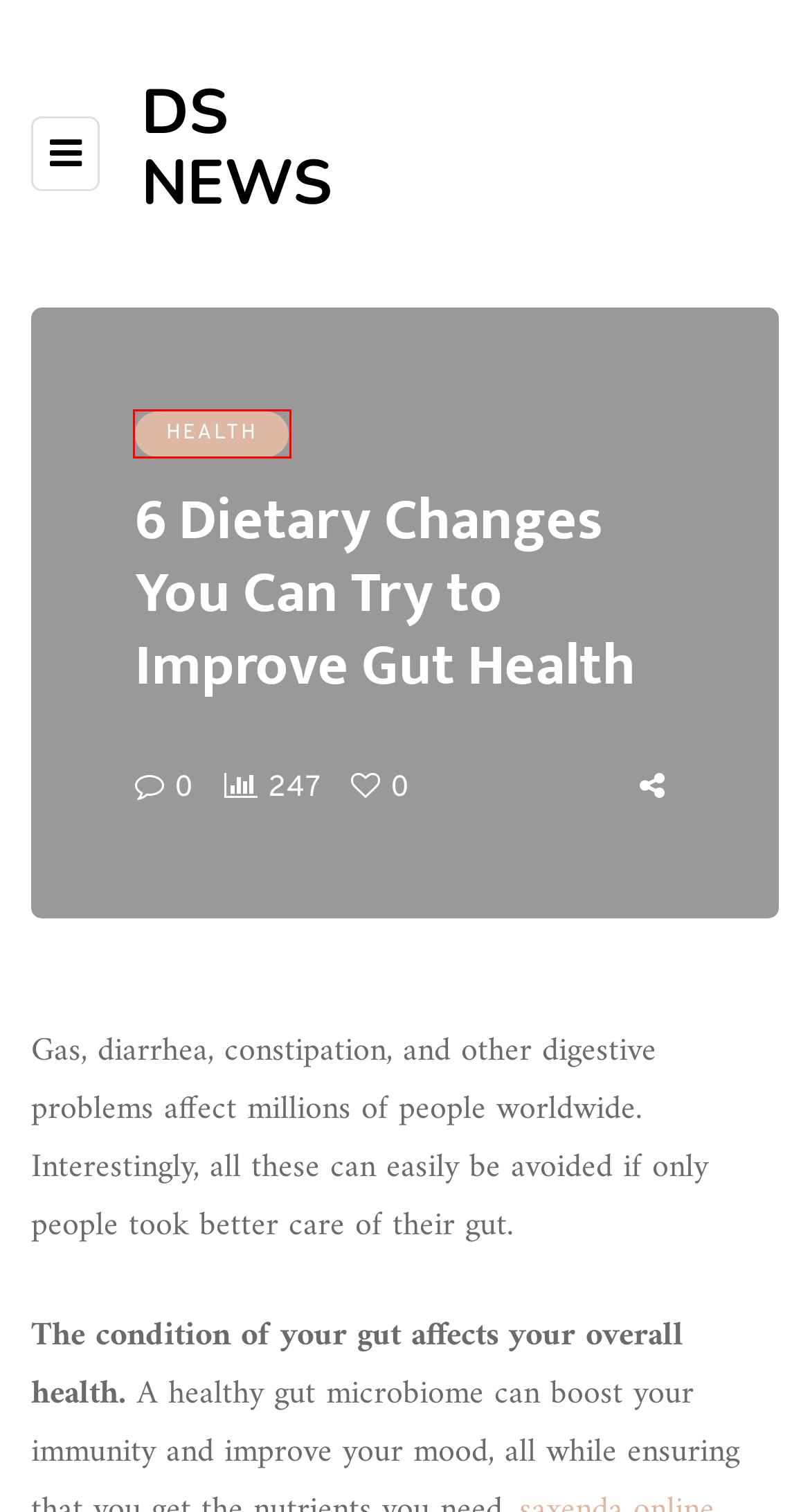You have a screenshot of a webpage with a red bounding box around an element. Choose the best matching webpage description that would appear after clicking the highlighted element. Here are the candidates:
A. lifestyle – DS News
B. Food – DS News
C. Business – DS News
D. Out Of Coverage | PharmaServe
E. Health – DS News
F. Games – DS News
G. Best Popeyes Menu Items (From a Nutritionist’s POV) – DS News
H. Health Benefits of Ginger For Physical Health – DS News

E